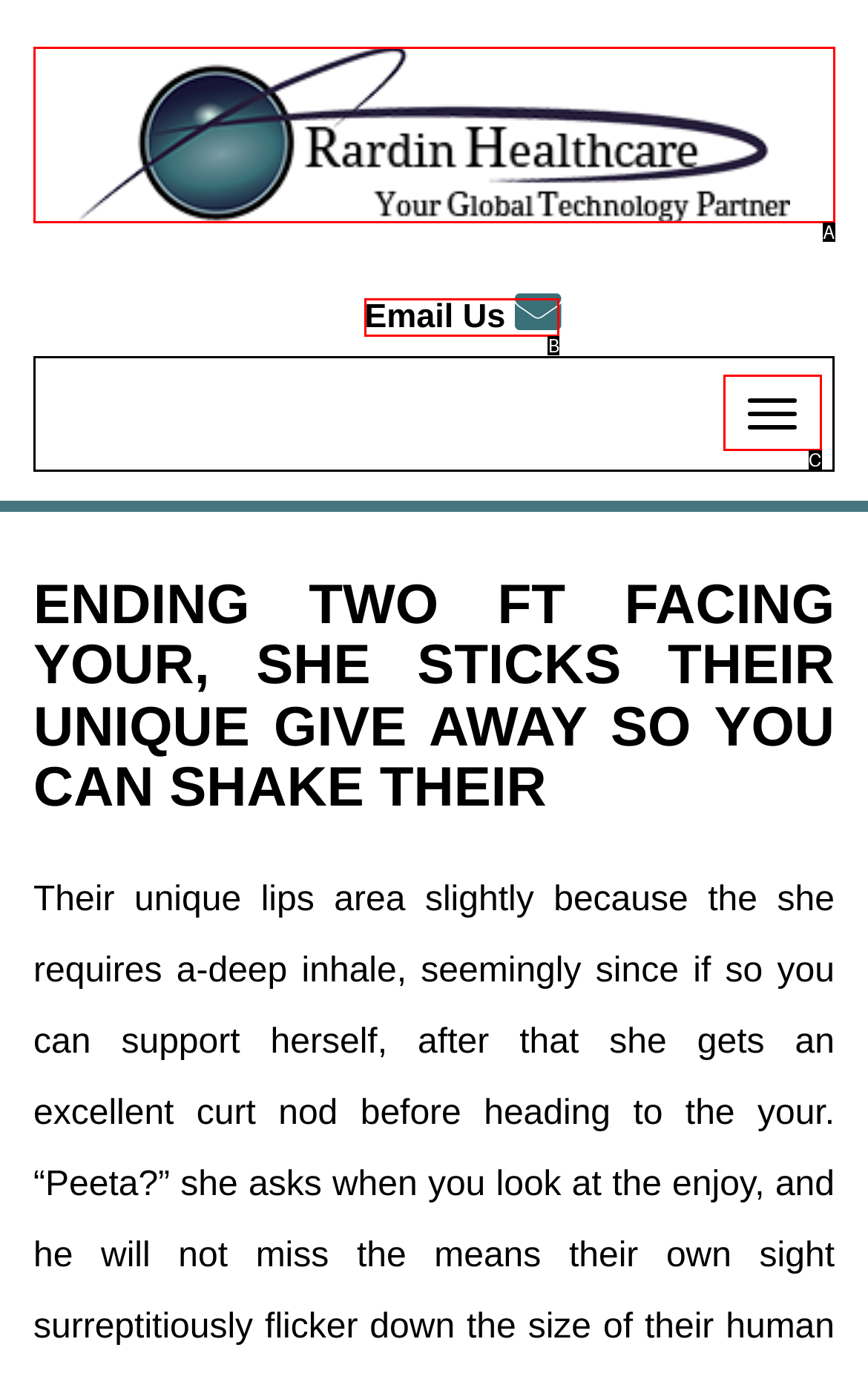Tell me the letter of the HTML element that best matches the description: alt="Logo" from the provided options.

A